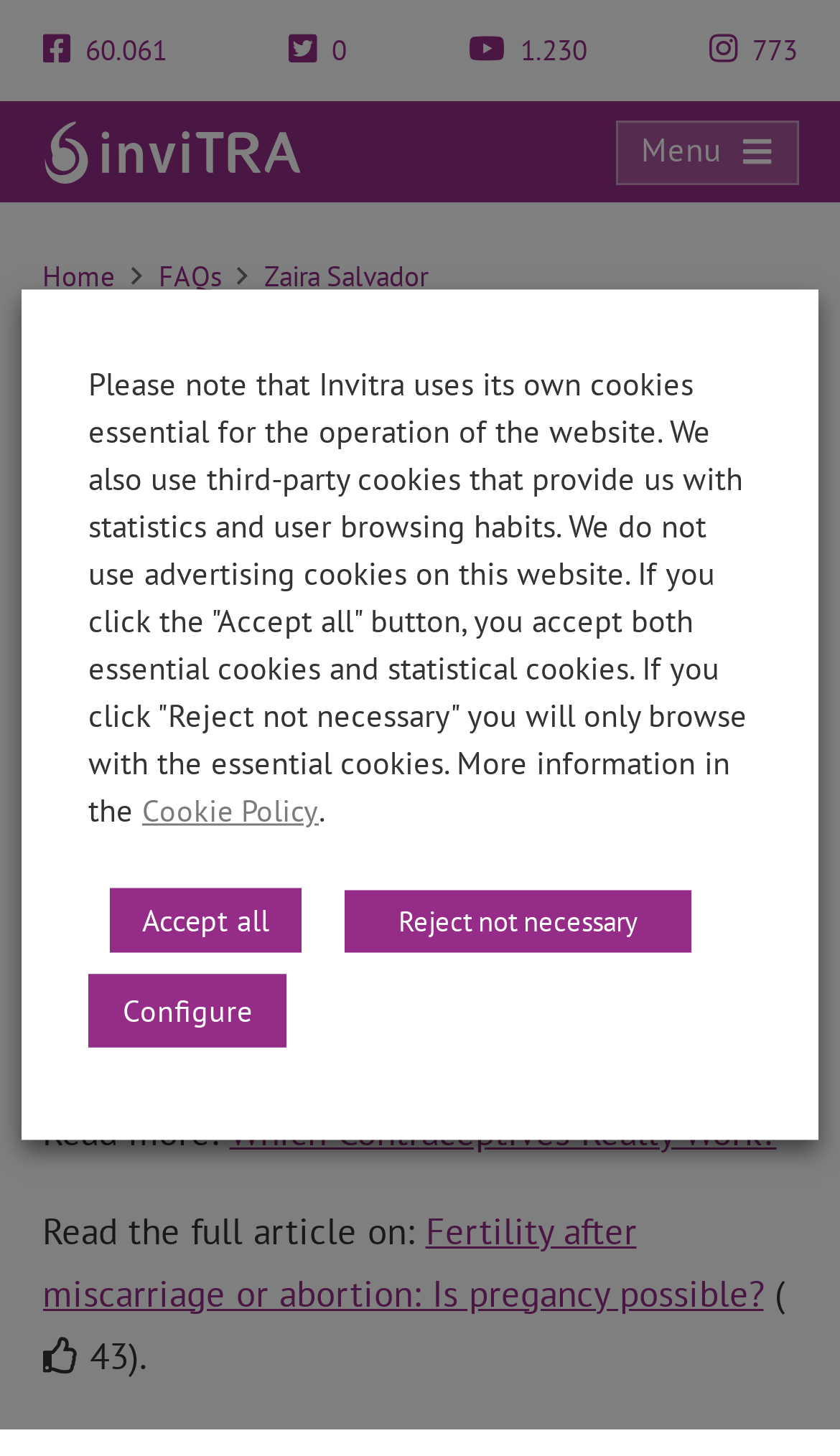Identify the bounding box coordinates of the clickable region required to complete the instruction: "Post a comment". The coordinates should be given as four float numbers within the range of 0 and 1, i.e., [left, top, right, bottom].

None